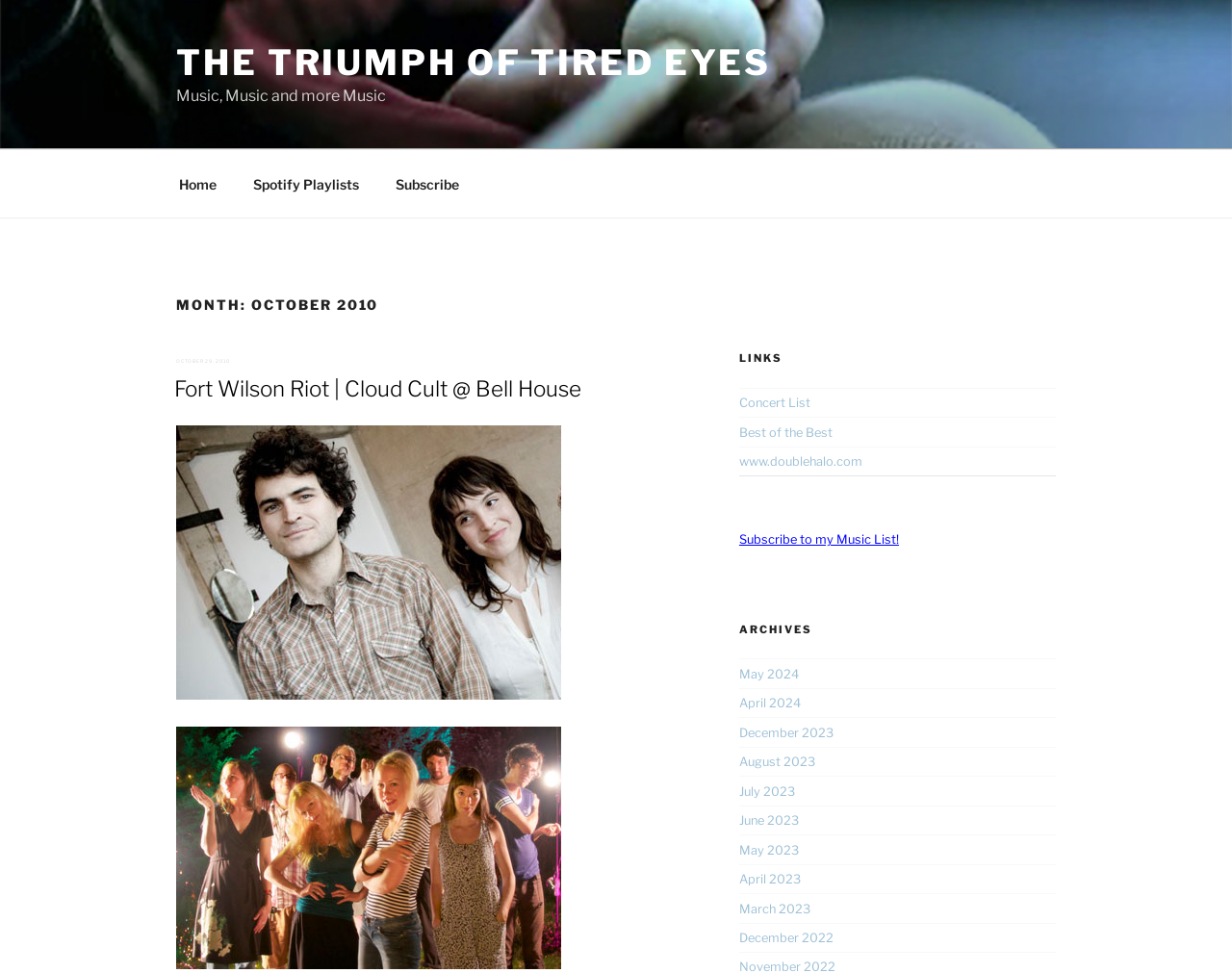Determine the bounding box coordinates of the element that should be clicked to execute the following command: "Subscribe to the music list".

[0.6, 0.545, 0.857, 0.565]